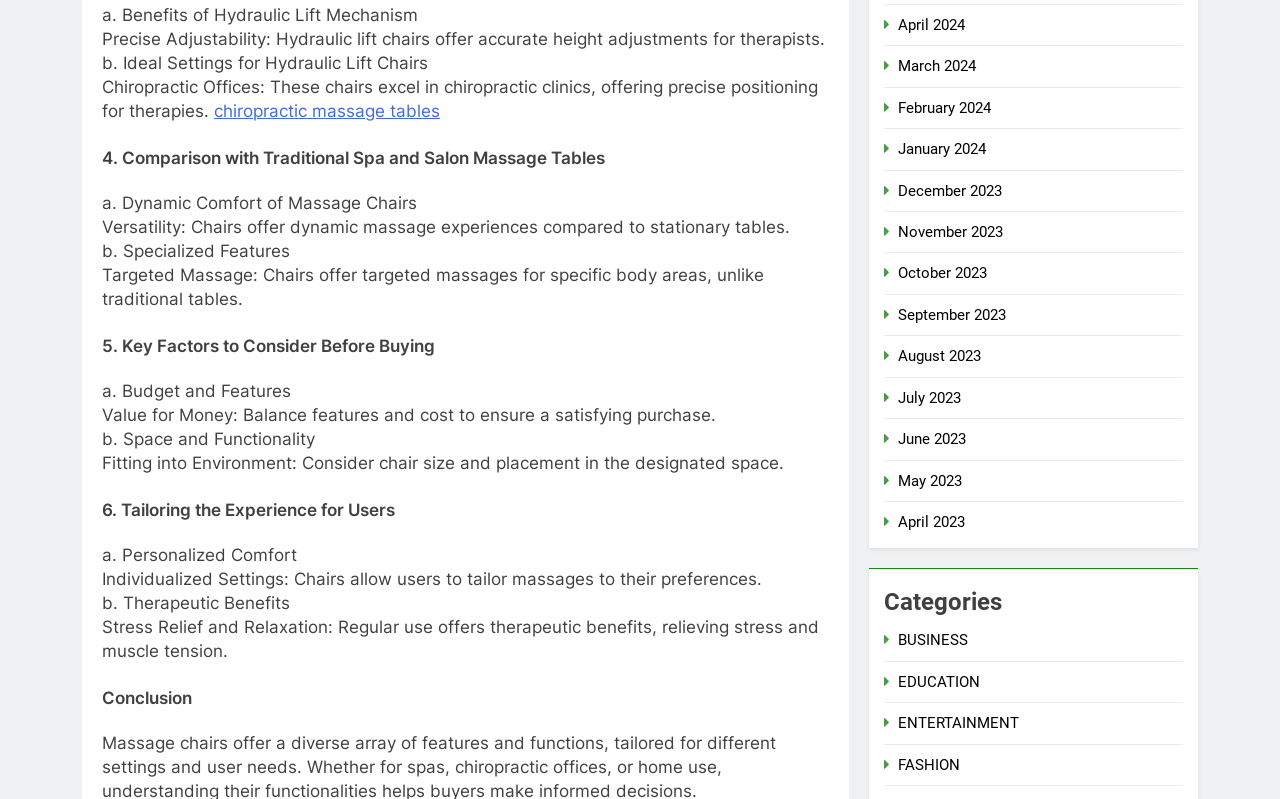Extract the bounding box coordinates for the described element: "July 2023". The coordinates should be represented as four float numbers between 0 and 1: [left, top, right, bottom].

[0.702, 0.486, 0.751, 0.509]